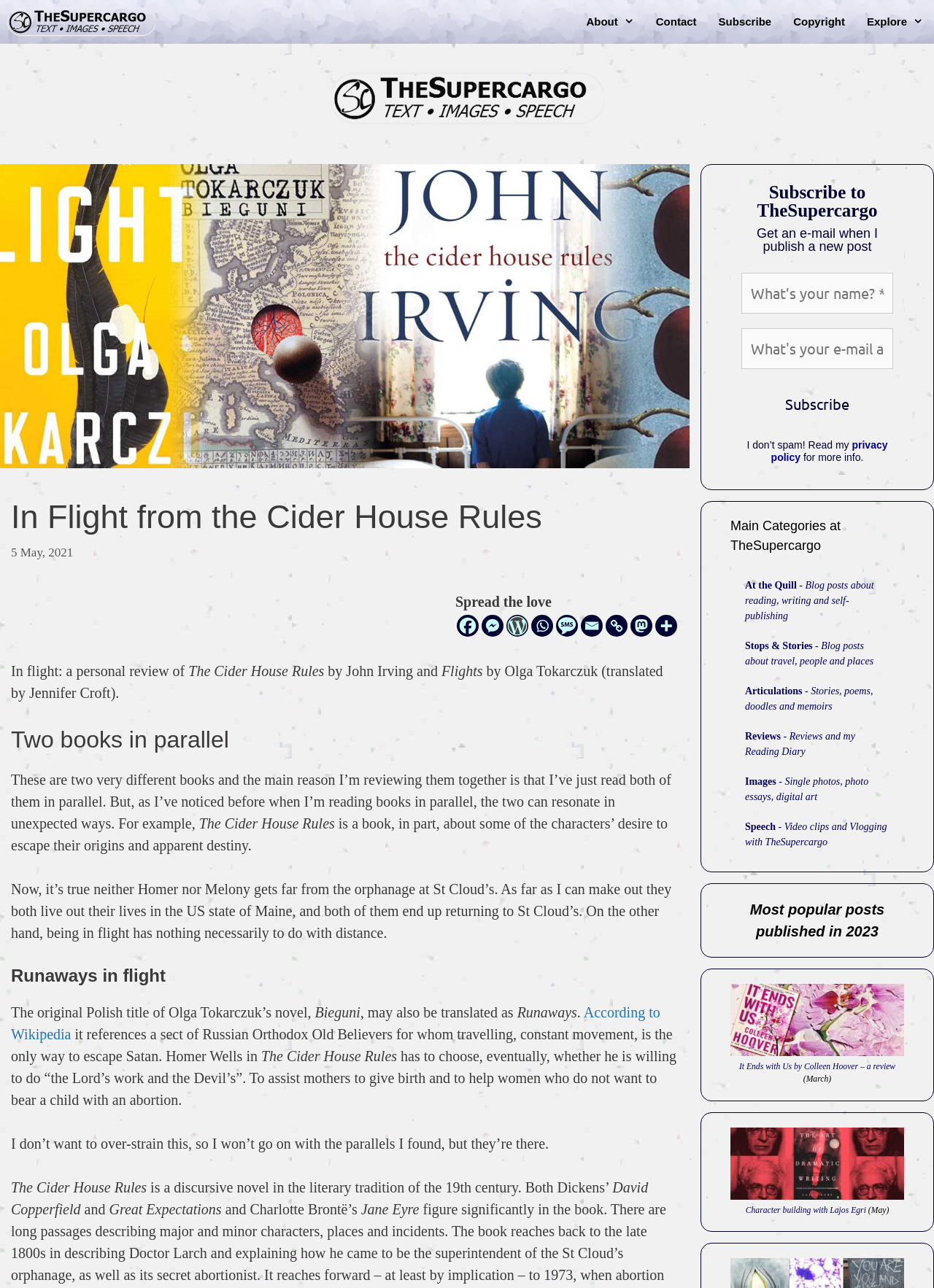Show me the bounding box coordinates of the clickable region to achieve the task as per the instruction: "Click the link to read the privacy policy".

[0.825, 0.341, 0.95, 0.359]